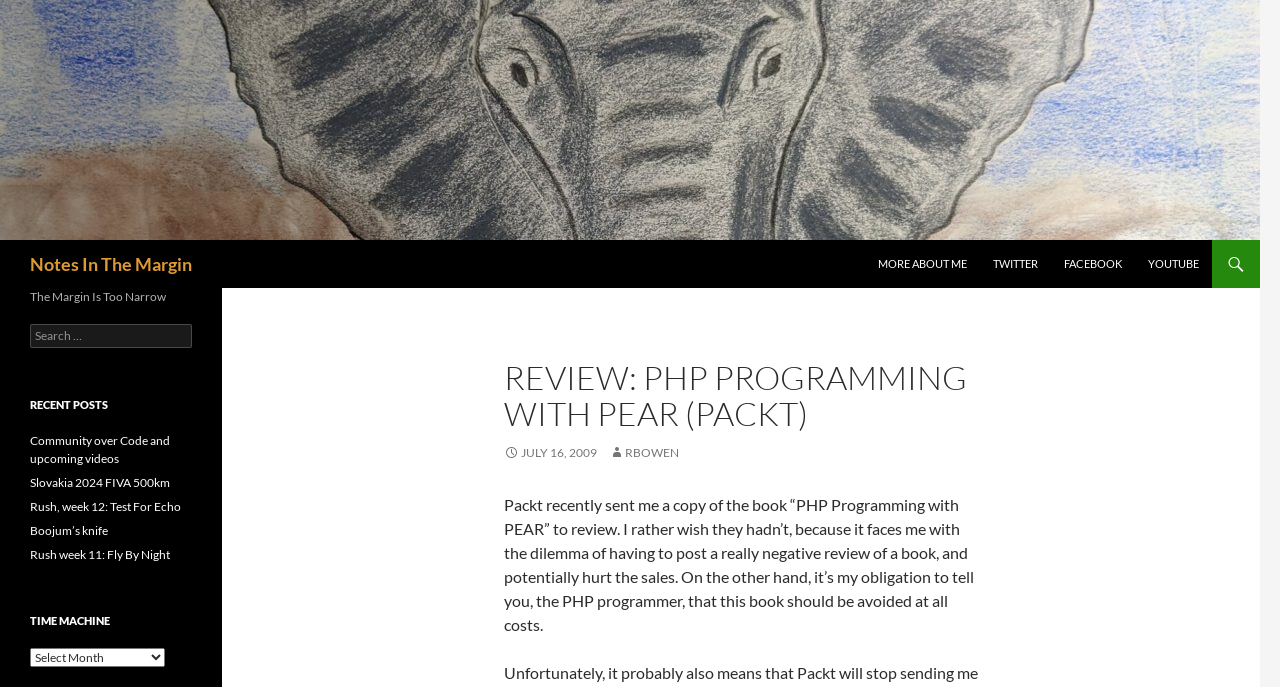Determine the bounding box coordinates for the area that needs to be clicked to fulfill this task: "Read more about the author". The coordinates must be given as four float numbers between 0 and 1, i.e., [left, top, right, bottom].

[0.677, 0.349, 0.765, 0.419]